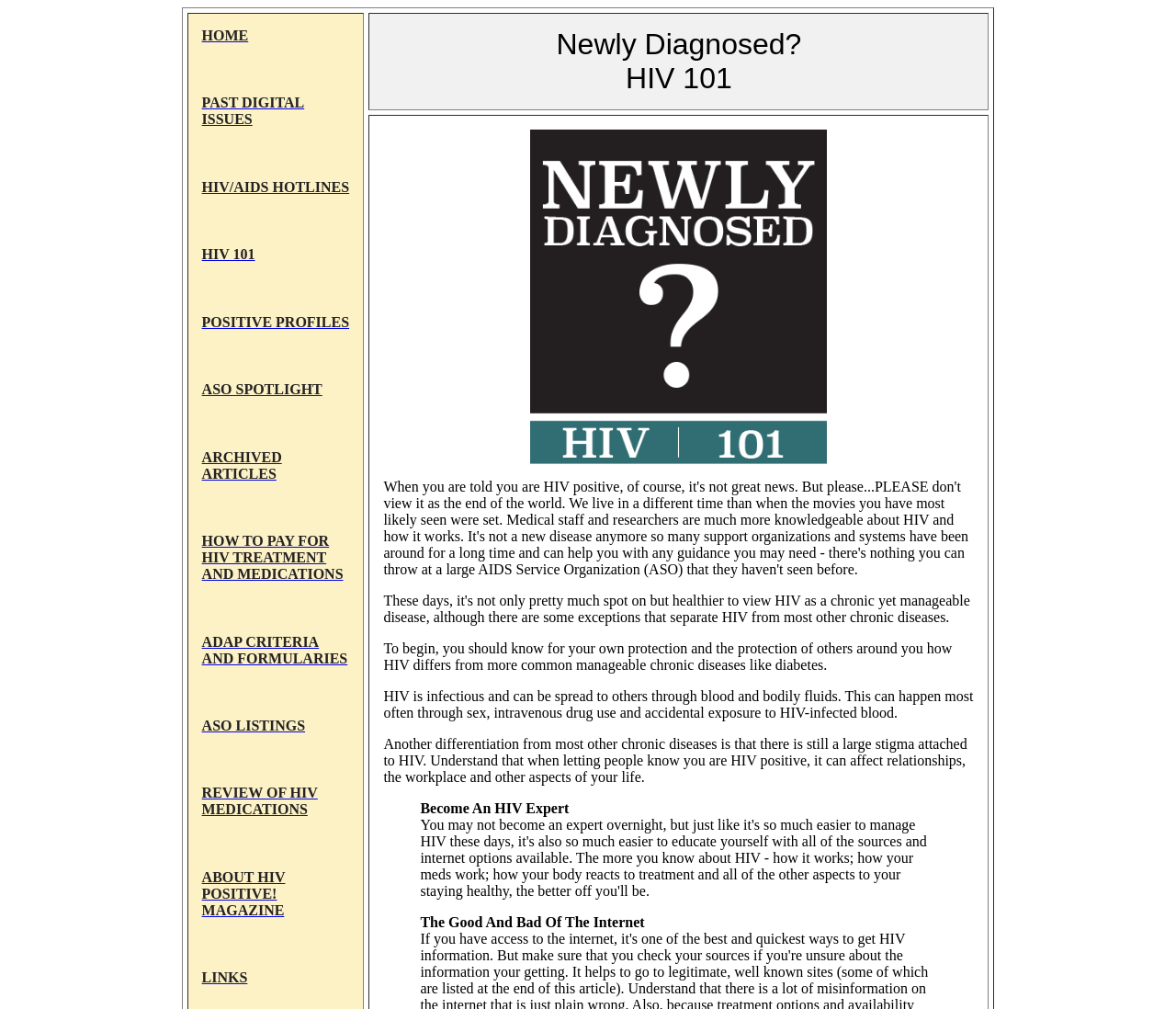Show me the bounding box coordinates of the clickable region to achieve the task as per the instruction: "Learn about HIV 101".

[0.172, 0.242, 0.217, 0.261]